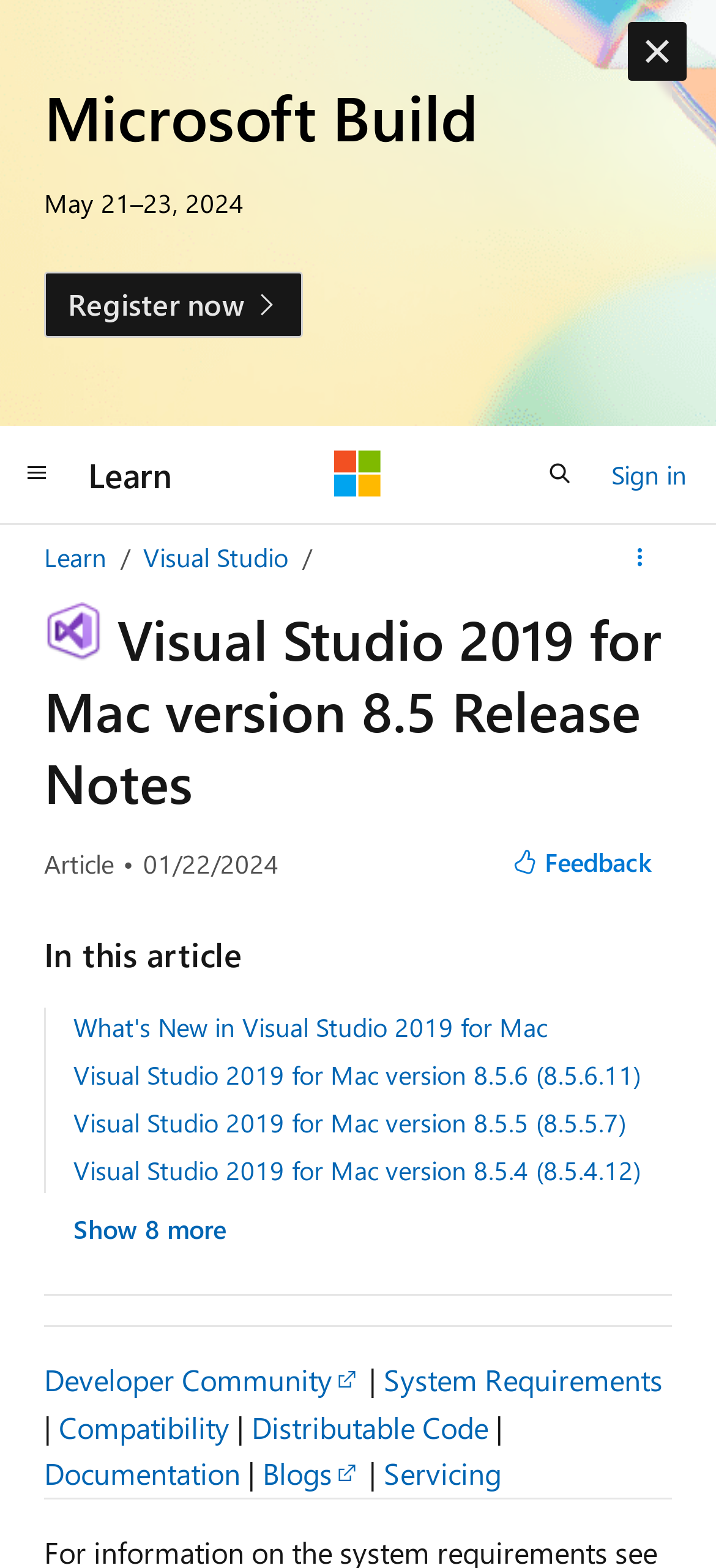Find and provide the bounding box coordinates for the UI element described with: "aria-label="Global navigation" title="Global navigation"".

[0.0, 0.281, 0.103, 0.323]